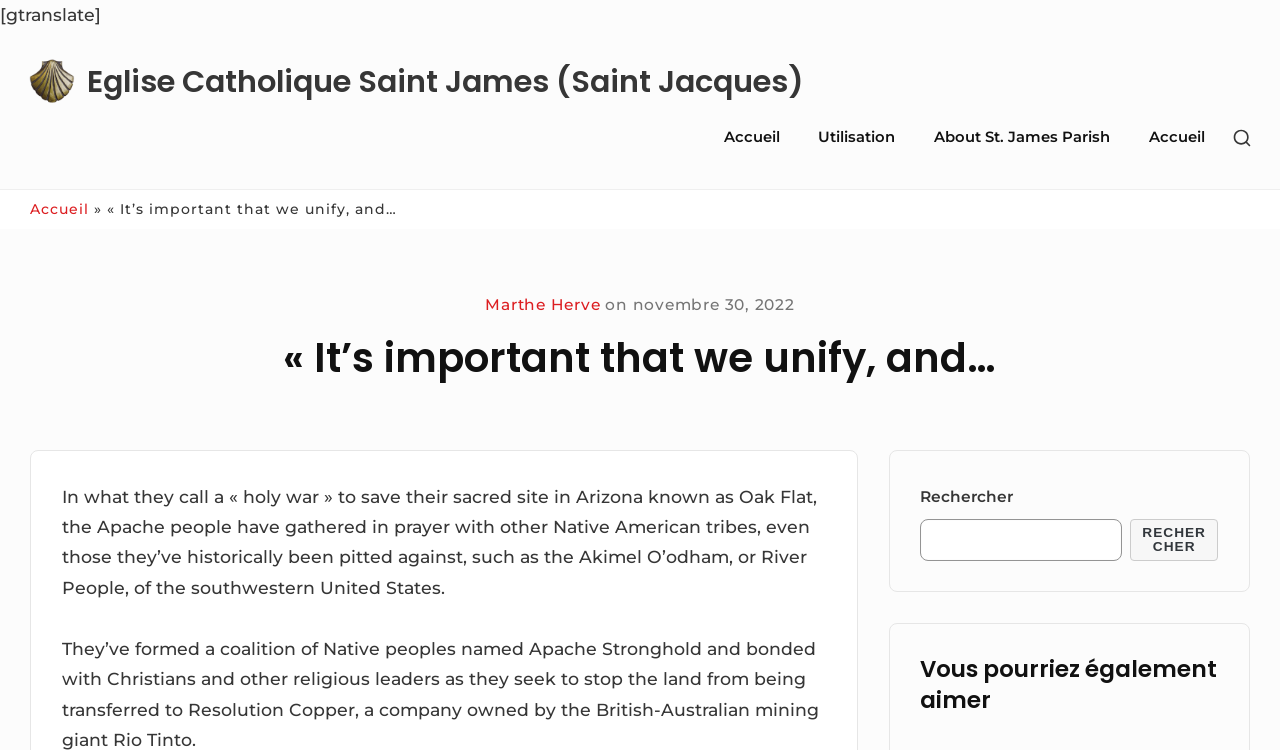Find the bounding box coordinates for the element that must be clicked to complete the instruction: "Search for something". The coordinates should be four float numbers between 0 and 1, indicated as [left, top, right, bottom].

[0.719, 0.692, 0.876, 0.748]